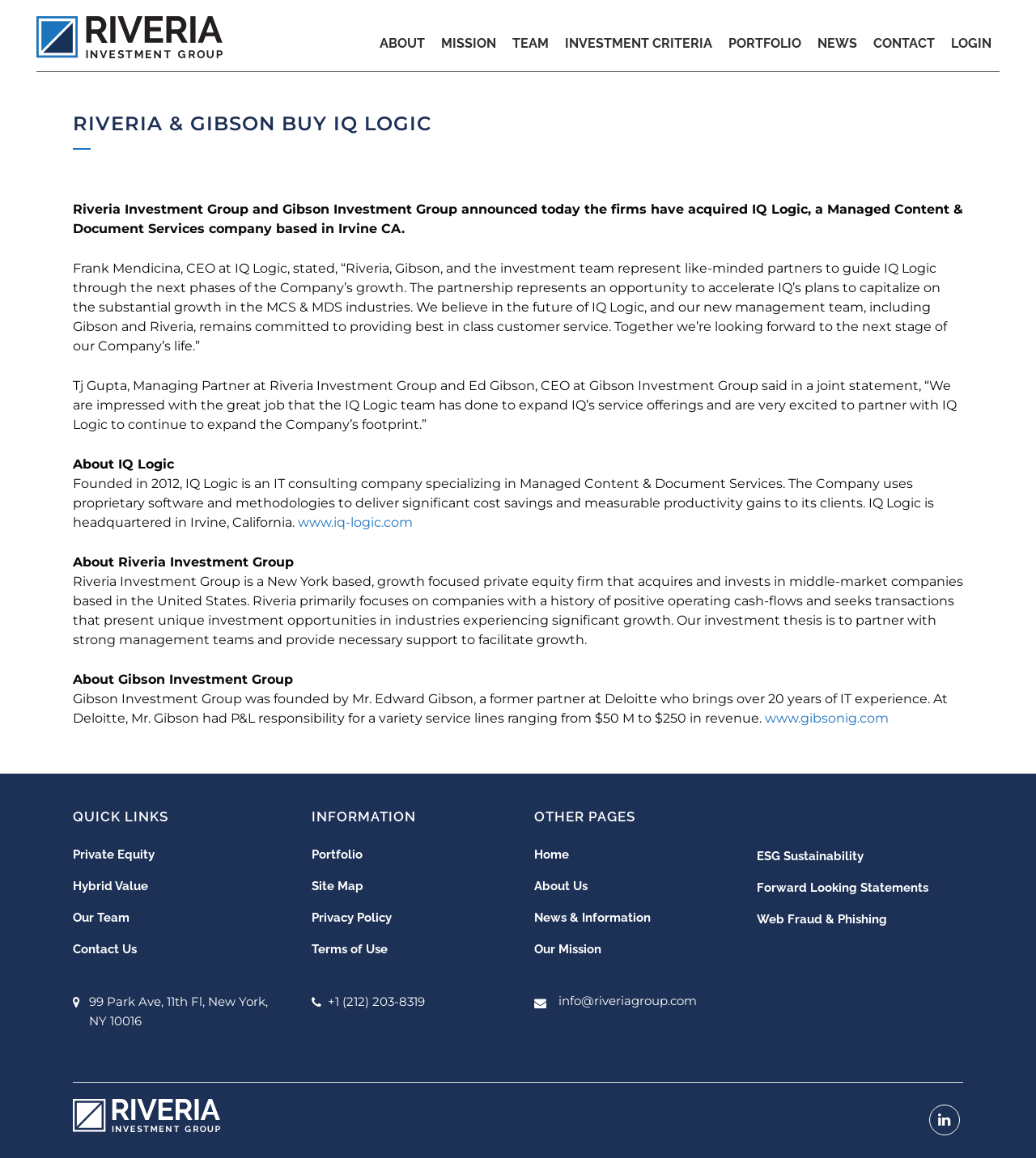Please find the bounding box coordinates of the element's region to be clicked to carry out this instruction: "Learn about Gibson Investment Group".

[0.07, 0.58, 0.283, 0.593]